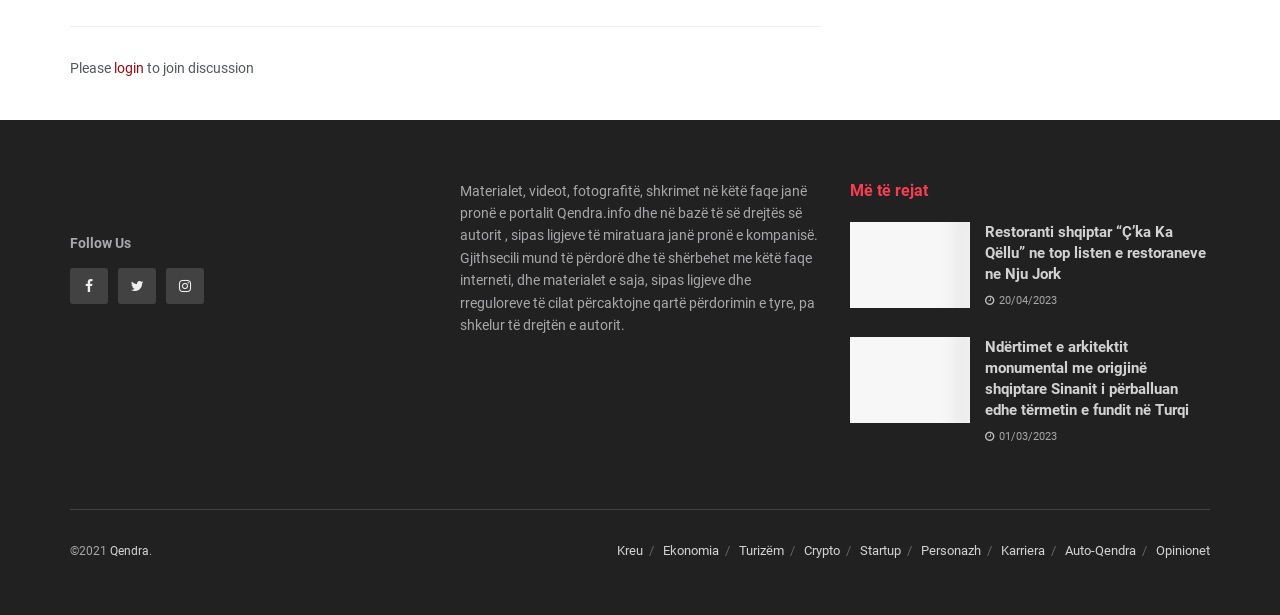Specify the bounding box coordinates of the area to click in order to execute this command: 'Follow Magazina Qendra'. The coordinates should consist of four float numbers ranging from 0 to 1, and should be formatted as [left, top, right, bottom].

[0.055, 0.292, 0.336, 0.328]